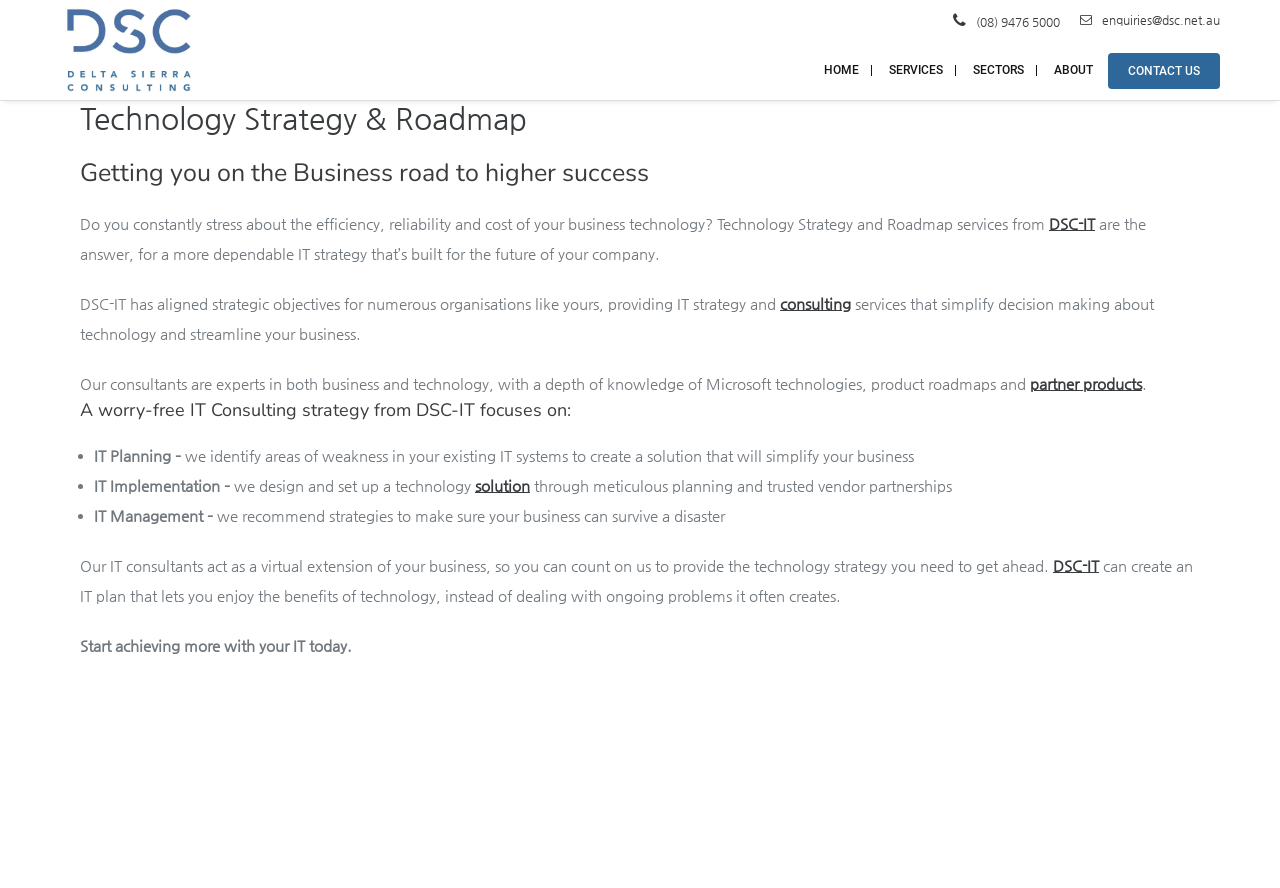Give a detailed overview of the webpage's appearance and contents.

The webpage is about DSC-IT, a company that provides IT support and services in Perth. At the top right corner, there is a contact section with an email address and a phone number. Below that, there is a logo of DSC-IT, followed by a navigation menu with links to different sections of the website, including HOME, SERVICES, SECTORS, ABOUT, and CONTACT US.

The main content of the webpage is divided into several sections. The first section has a heading "Technology Strategy & Roadmap" and a subheading "Getting you on the business road to higher success". This section describes the company's technology strategy and roadmap services, which aim to help businesses improve their technology efficiency, reliability, and cost.

The next section explains how DSC-IT's consultants can help businesses develop a dependable IT strategy. There are three bullet points that outline the company's approach to IT consulting, including IT planning, implementation, and management.

Below that, there is a section that highlights the benefits of working with DSC-IT's IT consultants, who can act as a virtual extension of a business and provide the necessary technology strategy to help businesses succeed.

Finally, there is a call-to-action section that encourages visitors to start achieving more with their IT today. Overall, the webpage provides an overview of DSC-IT's services and expertise in IT consulting and support.